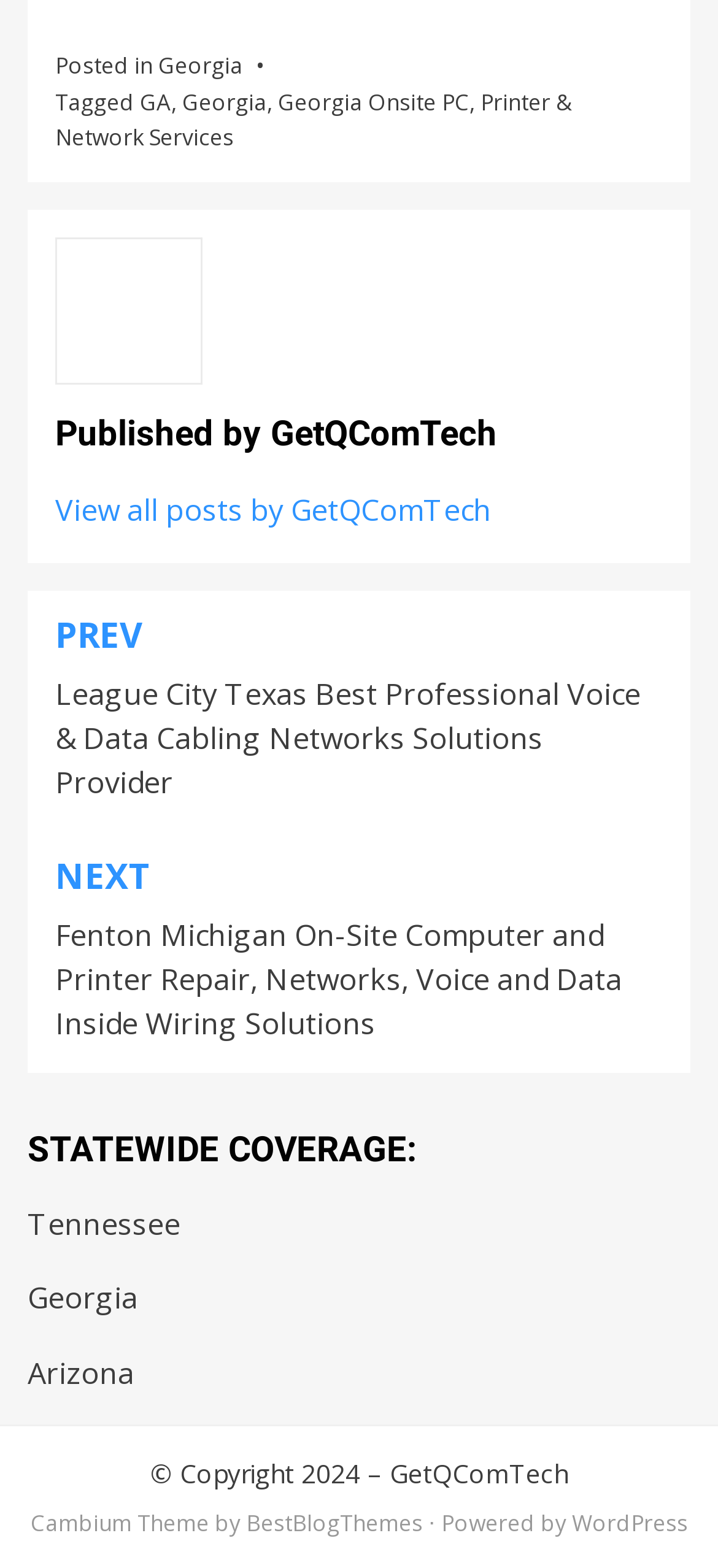What is the platform used to power the website?
Could you please answer the question thoroughly and with as much detail as possible?

The platform used to power the website can be found in the footer section where it says 'Powered by WordPress'. This suggests that the website is powered by WordPress.